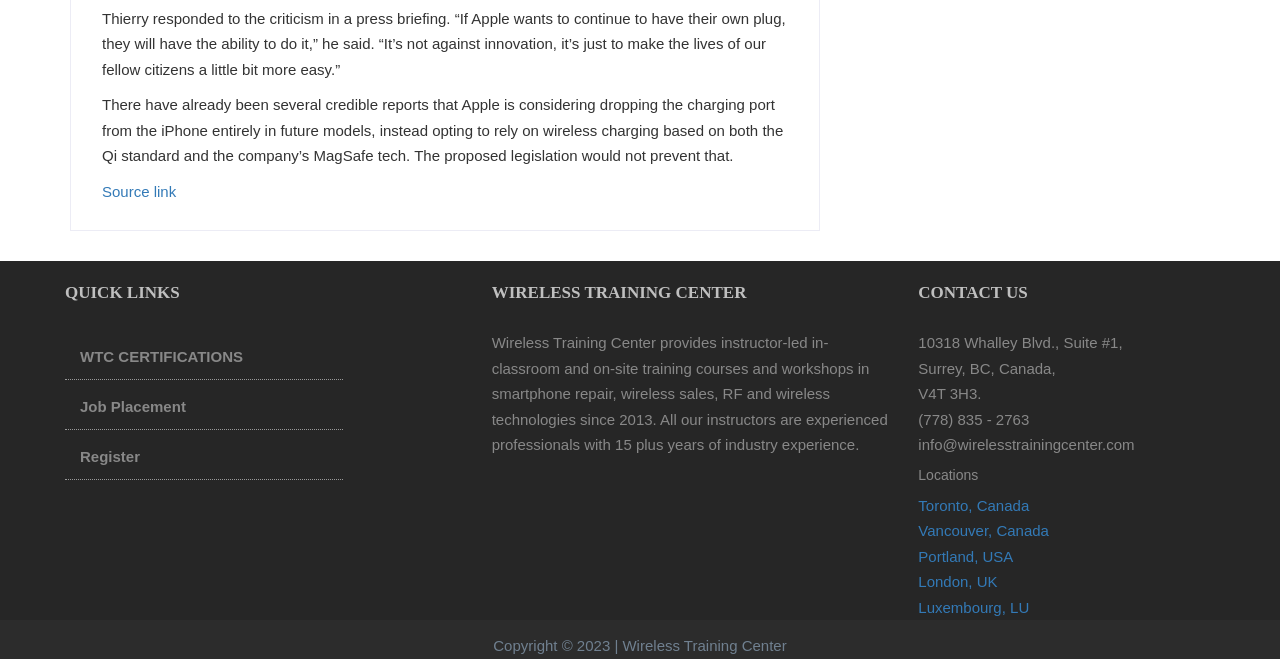Locate the coordinates of the bounding box for the clickable region that fulfills this instruction: "Visit the WTC certifications page".

[0.062, 0.528, 0.19, 0.554]